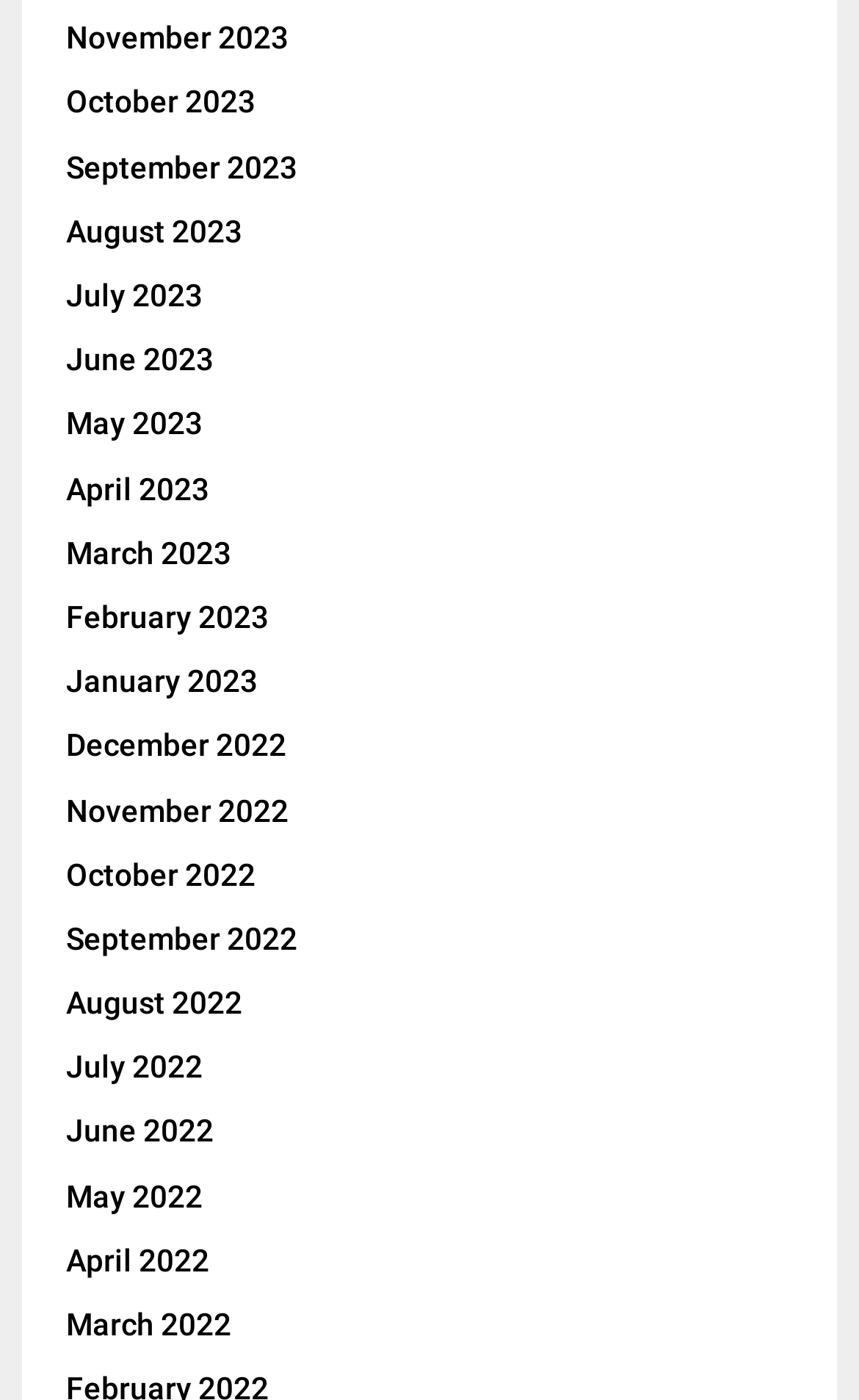What is the earliest month listed?
Carefully examine the image and provide a detailed answer to the question.

I looked at the link elements with month and year text and found that the earliest one is January 2022, which is located at the bottom of the list.